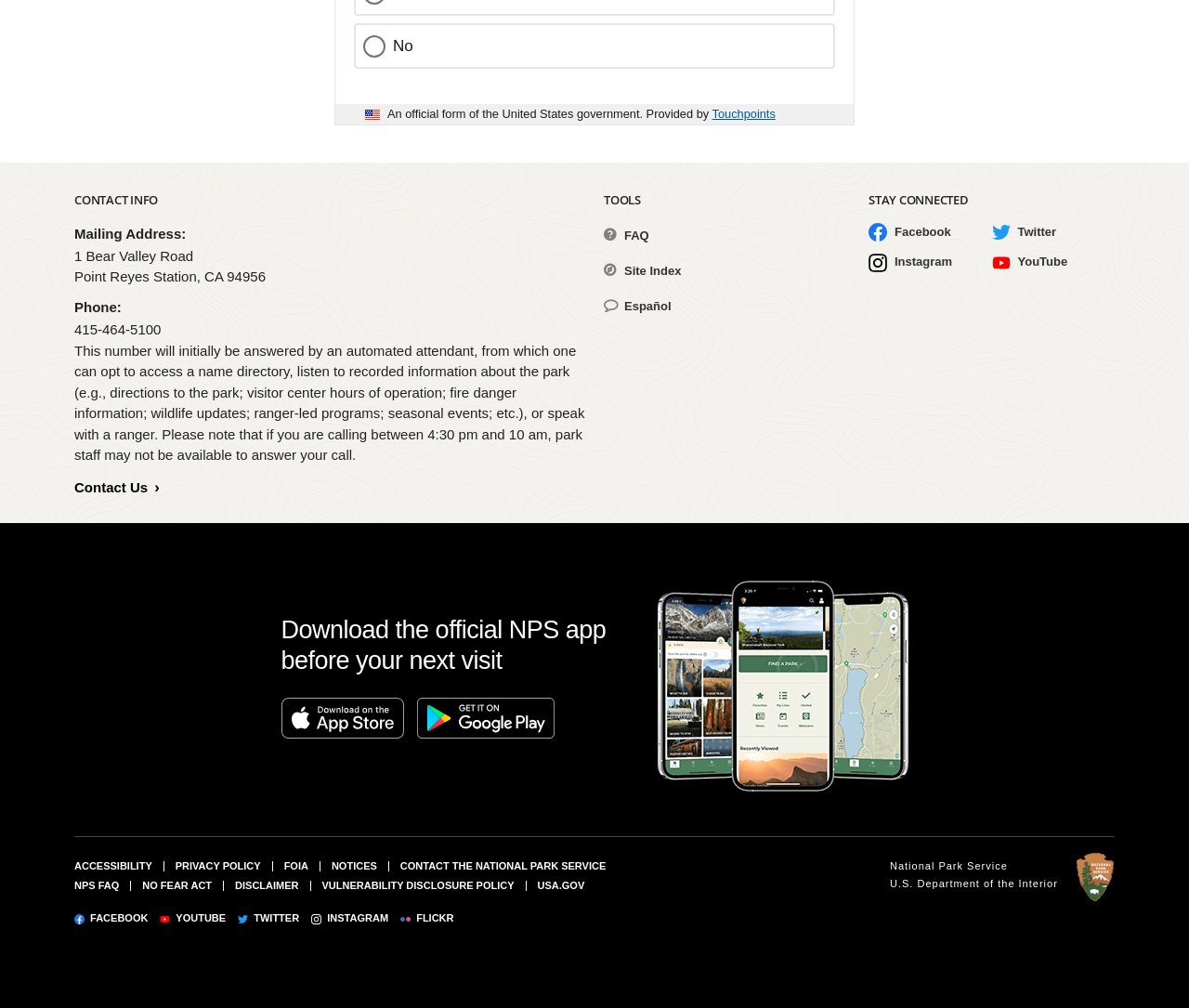Determine the bounding box coordinates of the section to be clicked to follow the instruction: "Contact the National Park Service". The coordinates should be given as four float numbers between 0 and 1, formatted as [left, top, right, bottom].

[0.337, 0.853, 0.51, 0.864]